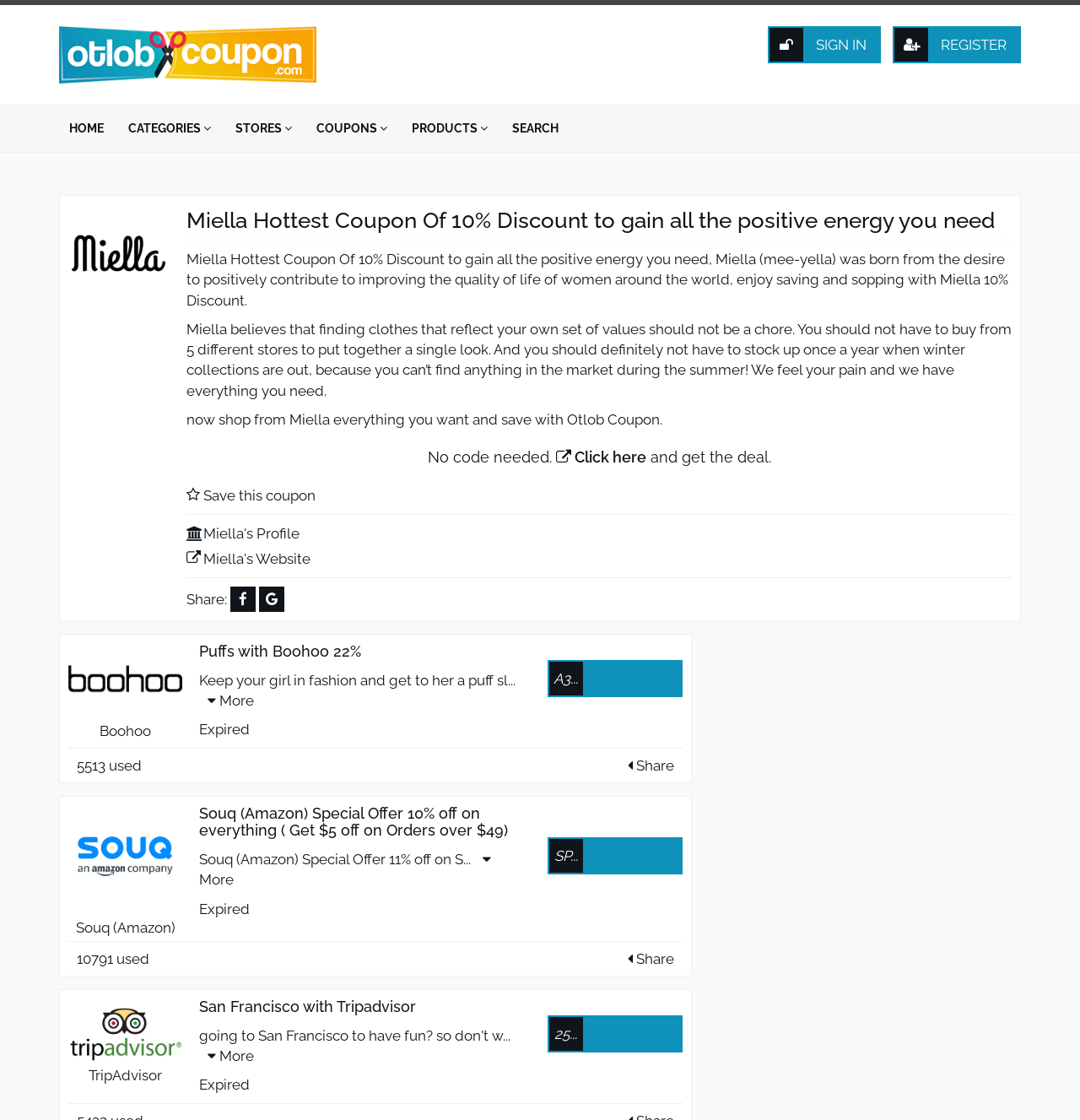Identify the bounding box coordinates of the clickable region necessary to fulfill the following instruction: "Click on SIGN IN". The bounding box coordinates should be four float numbers between 0 and 1, i.e., [left, top, right, bottom].

[0.711, 0.023, 0.816, 0.057]